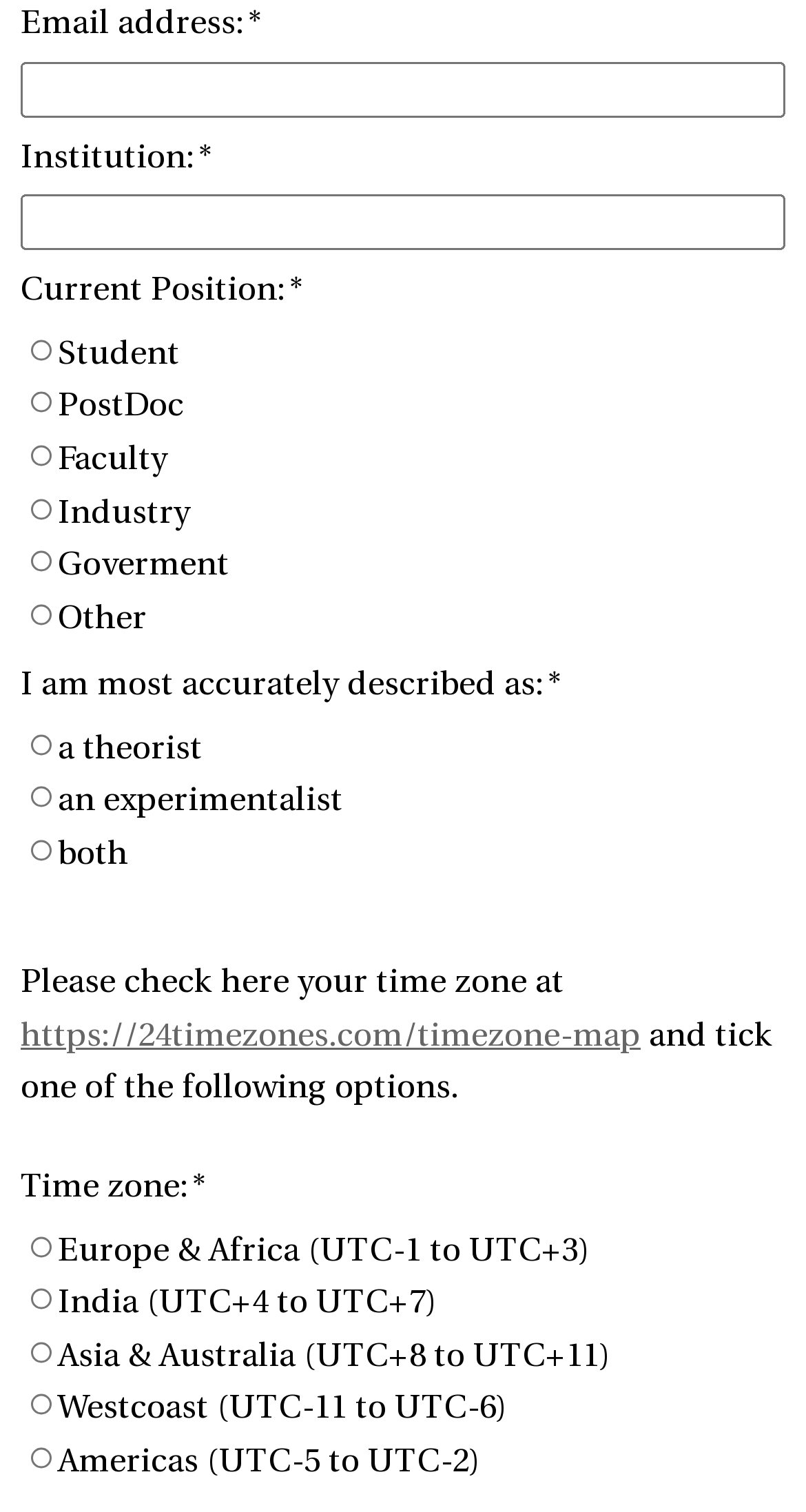Based on the image, please respond to the question with as much detail as possible:
How many options are available for 'Current Position'?

The 'Current Position' field has 6 options available, which are 'Student', 'PostDoc', 'Faculty', 'Industry', 'Goverment', and 'Other', each represented by a radio button.